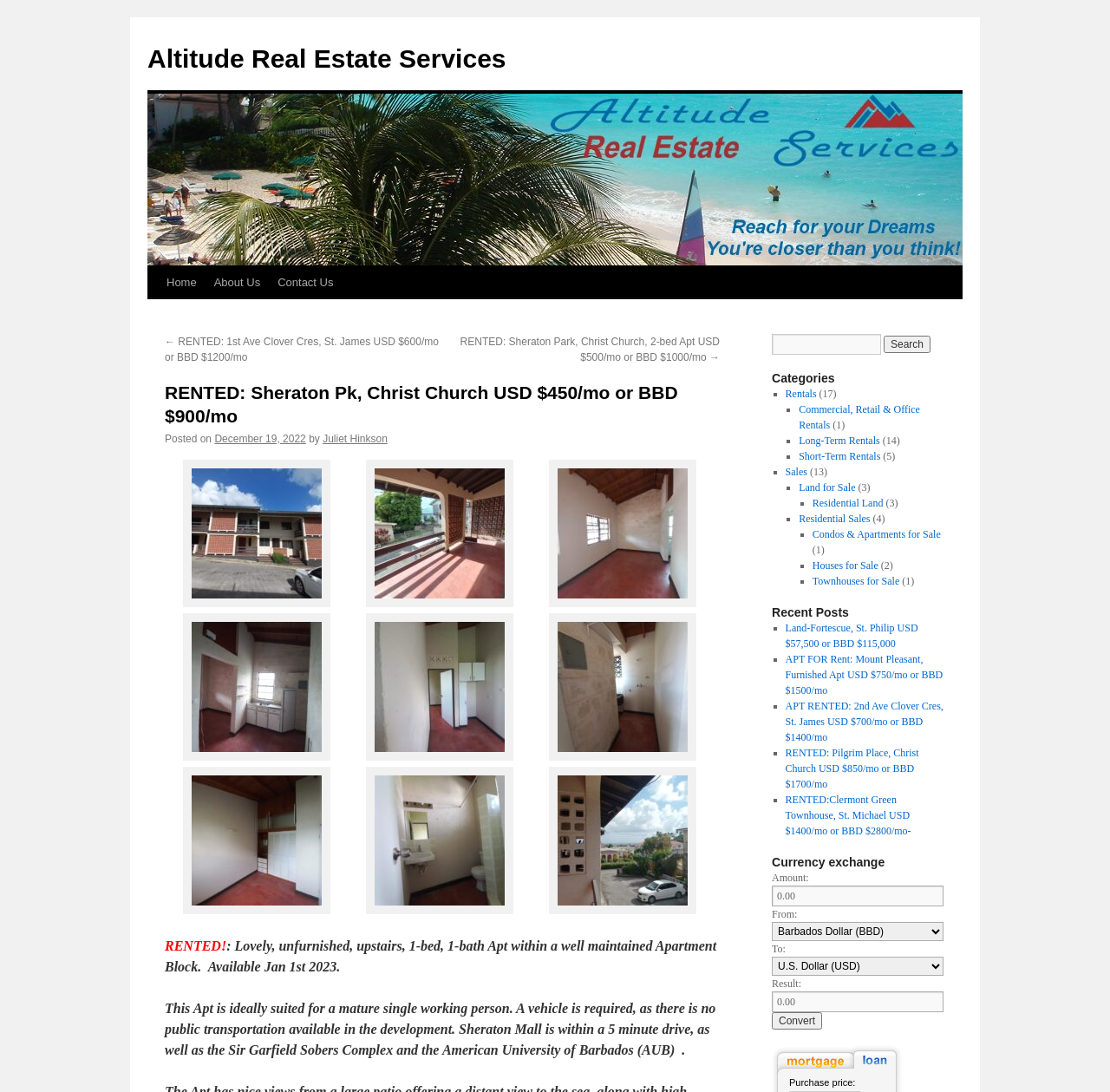Given the element description, predict the bounding box coordinates in the format (top-left x, top-left y, bottom-right x, bottom-right y). Make sure all values are between 0 and 1. Here is the element description: Short-Term Rentals

[0.72, 0.412, 0.793, 0.423]